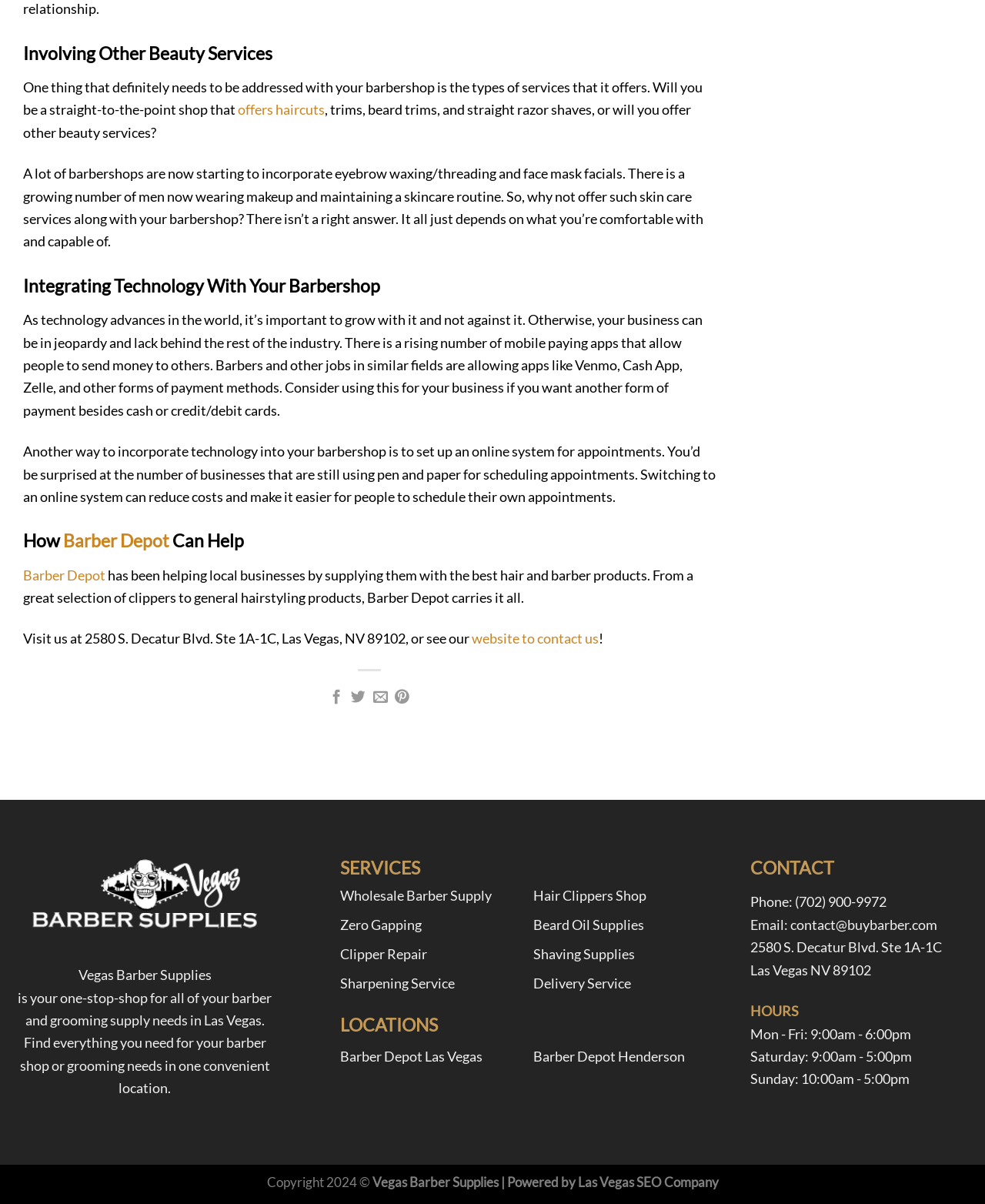Please find the bounding box coordinates for the clickable element needed to perform this instruction: "View the Las Vegas location".

[0.345, 0.87, 0.49, 0.884]